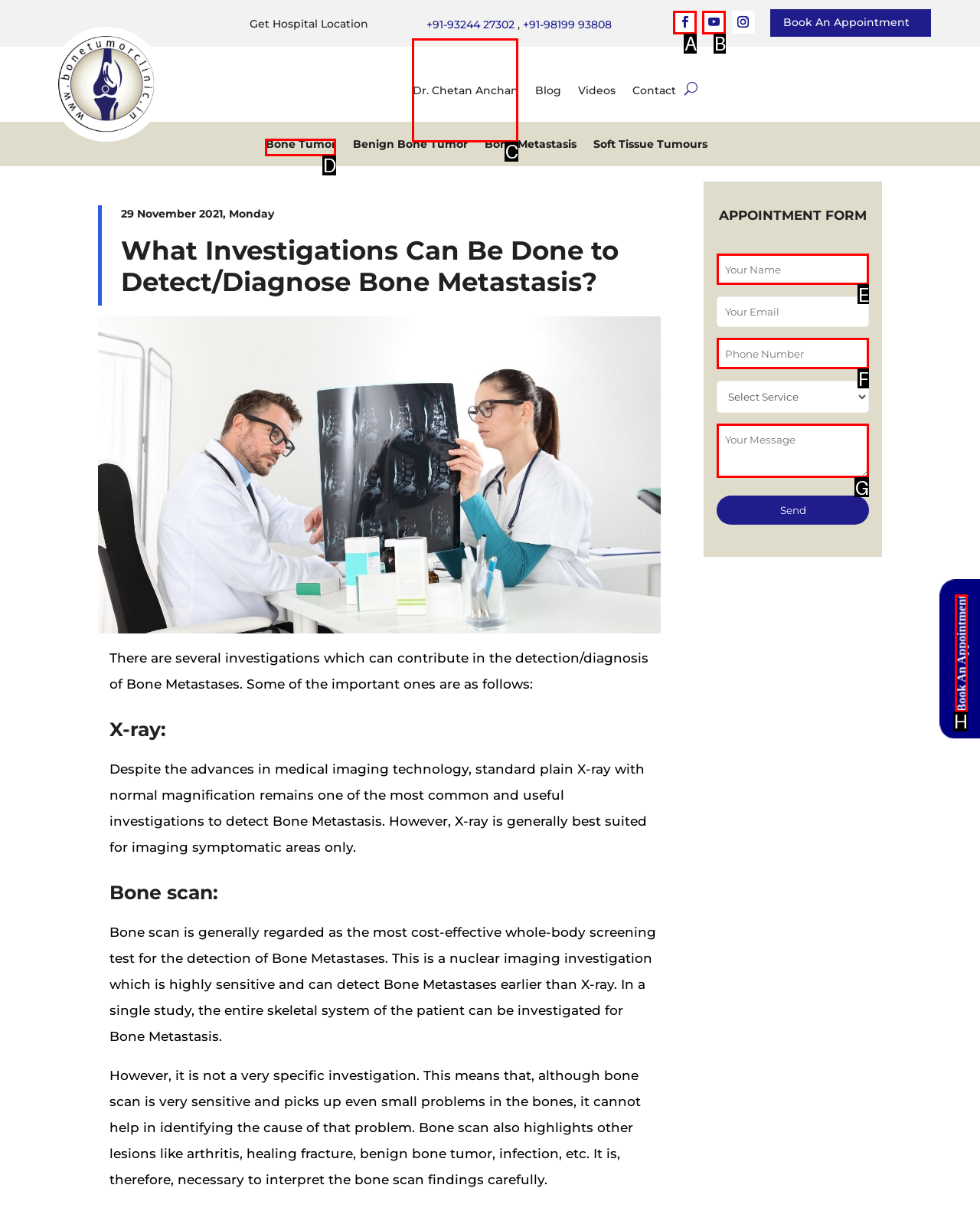Pick the option that best fits the description: Follow. Reply with the letter of the matching option directly.

A